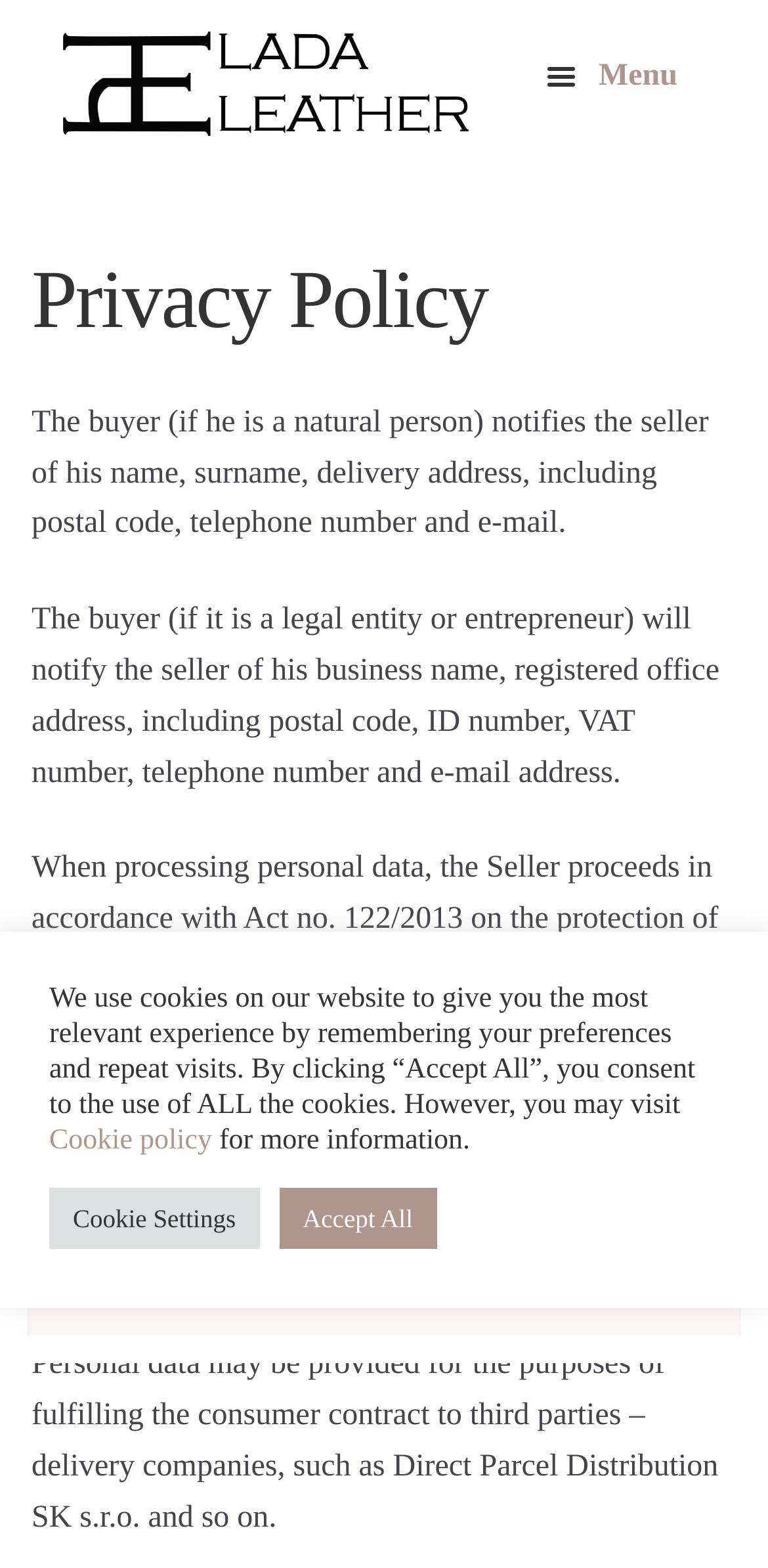Please locate the bounding box coordinates for the element that should be clicked to achieve the following instruction: "Go to E-shop". Ensure the coordinates are given as four float numbers between 0 and 1, i.e., [left, top, right, bottom].

[0.092, 0.087, 0.918, 0.155]